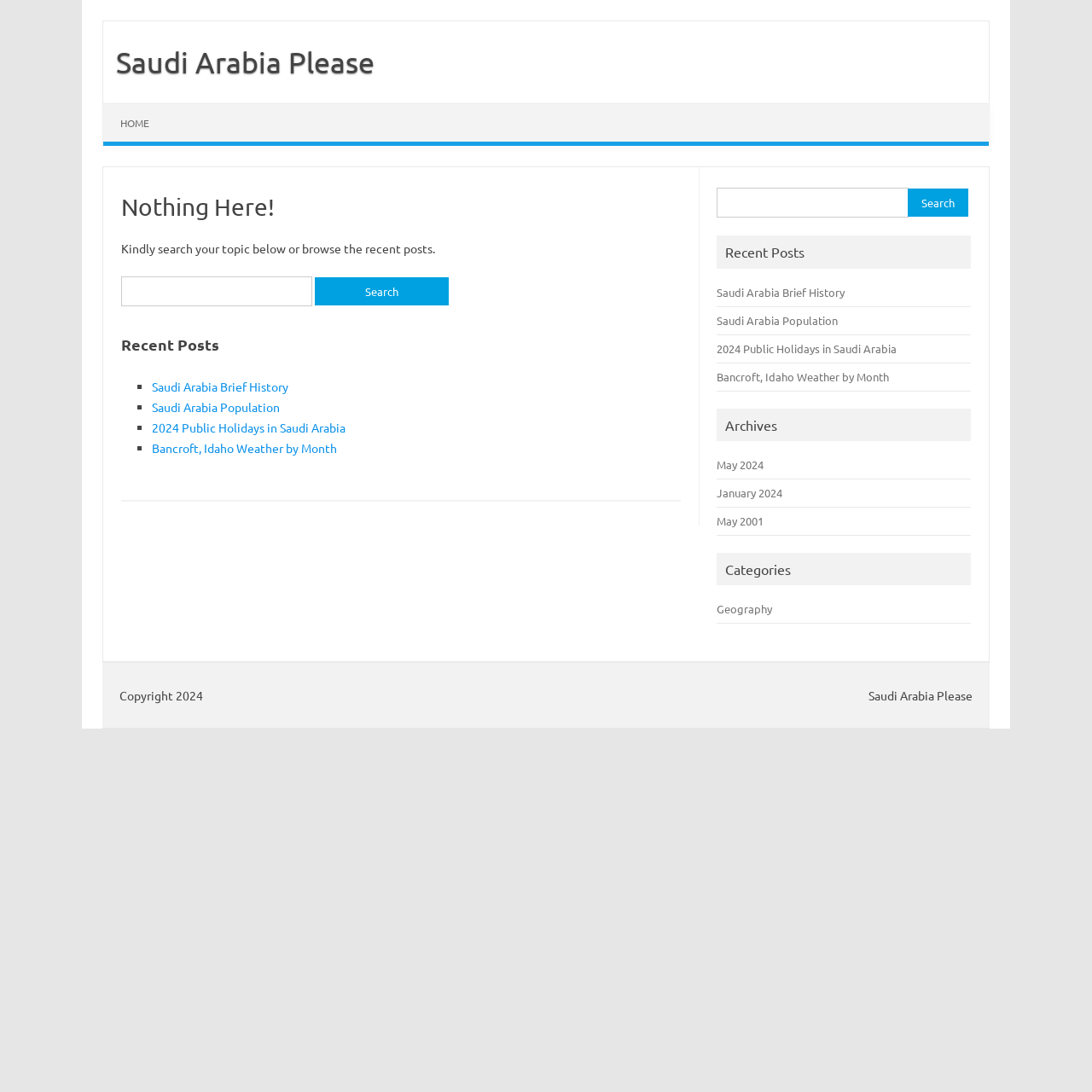What categories are available on this website?
Using the picture, provide a one-word or short phrase answer.

Geography